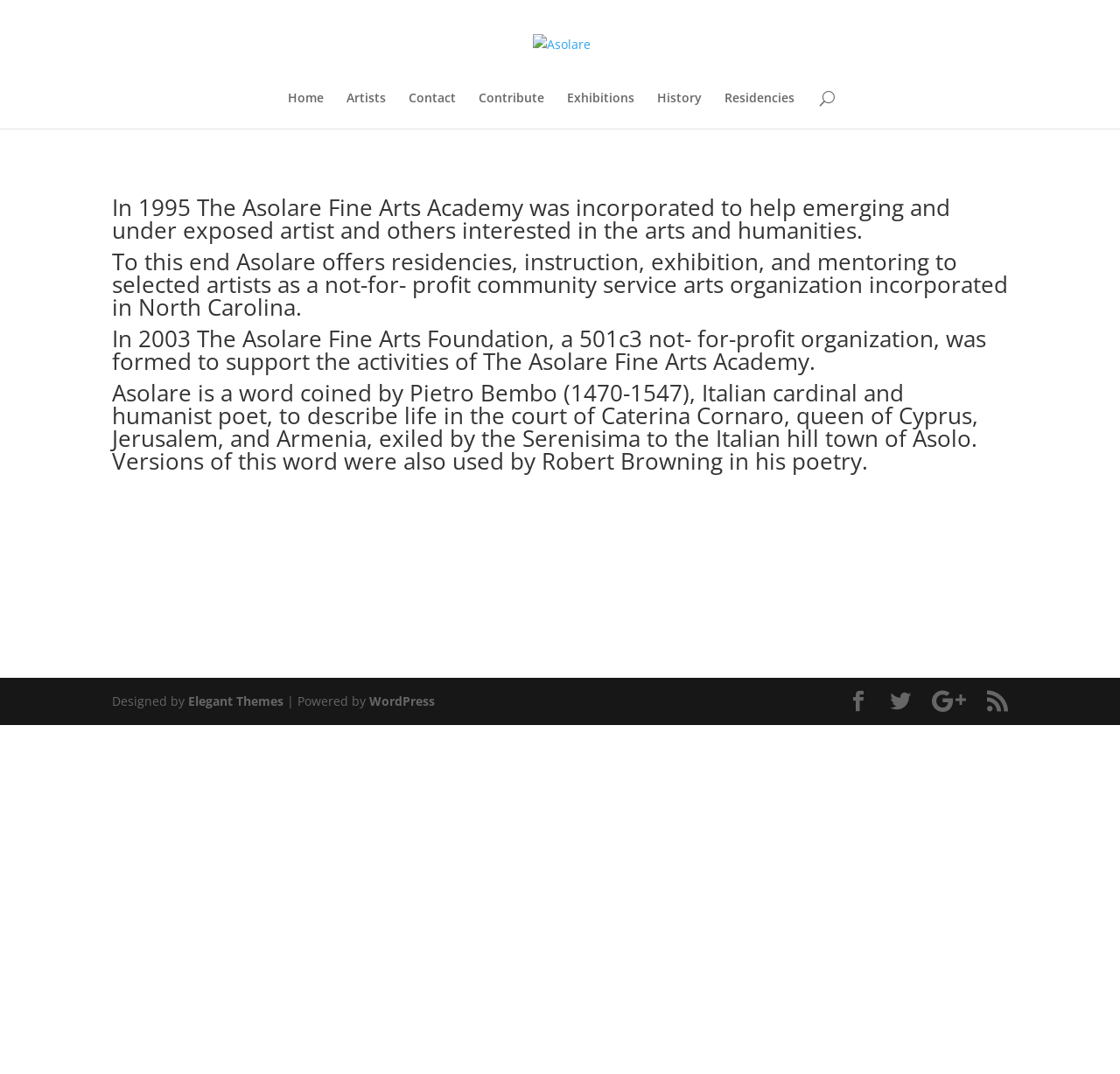Can you identify the bounding box coordinates of the clickable region needed to carry out this instruction: 'Learn about exhibitions'? The coordinates should be four float numbers within the range of 0 to 1, stated as [left, top, right, bottom].

[0.506, 0.086, 0.566, 0.12]